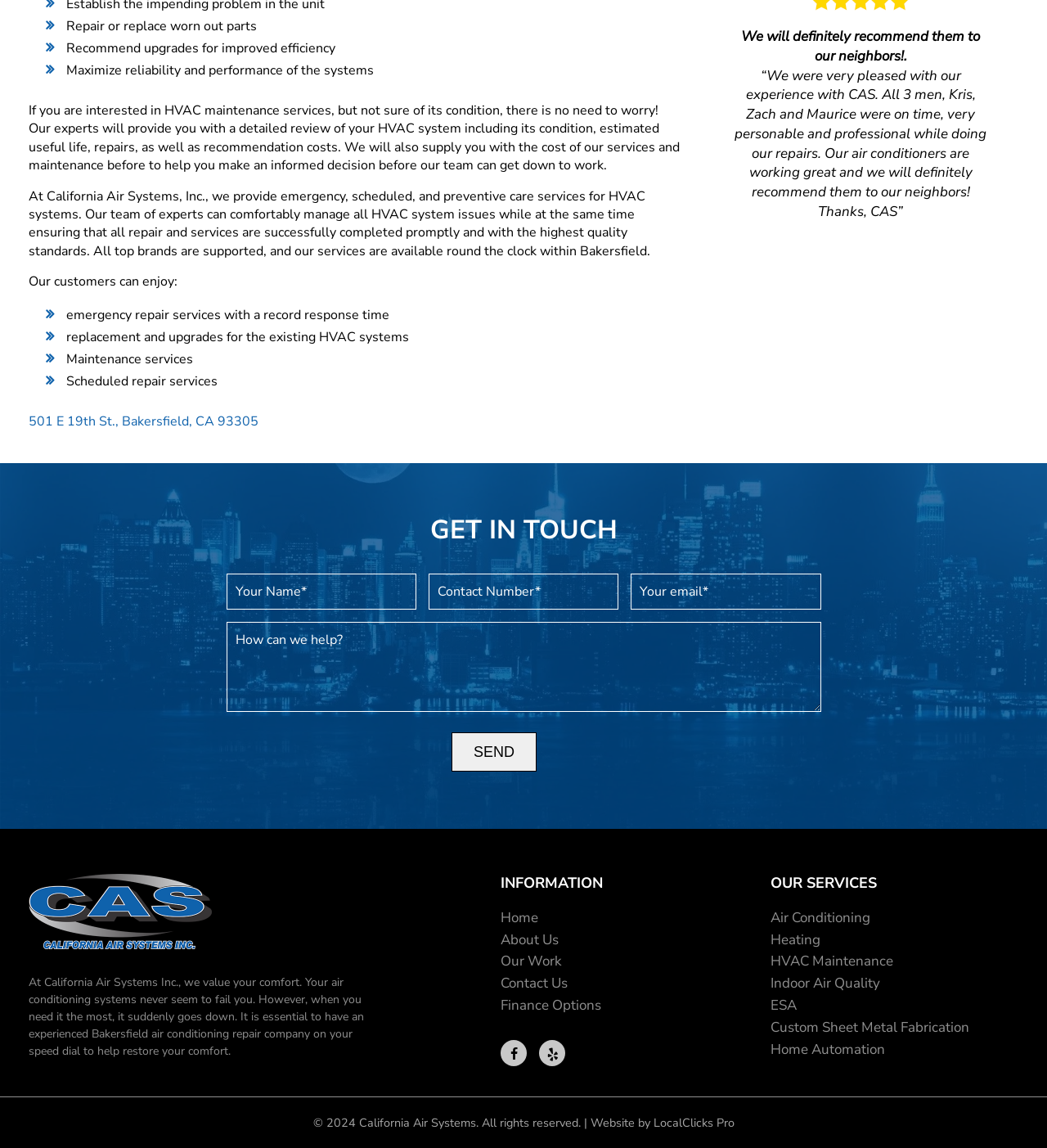What is the company's name?
Look at the screenshot and respond with a single word or phrase.

California Air Systems